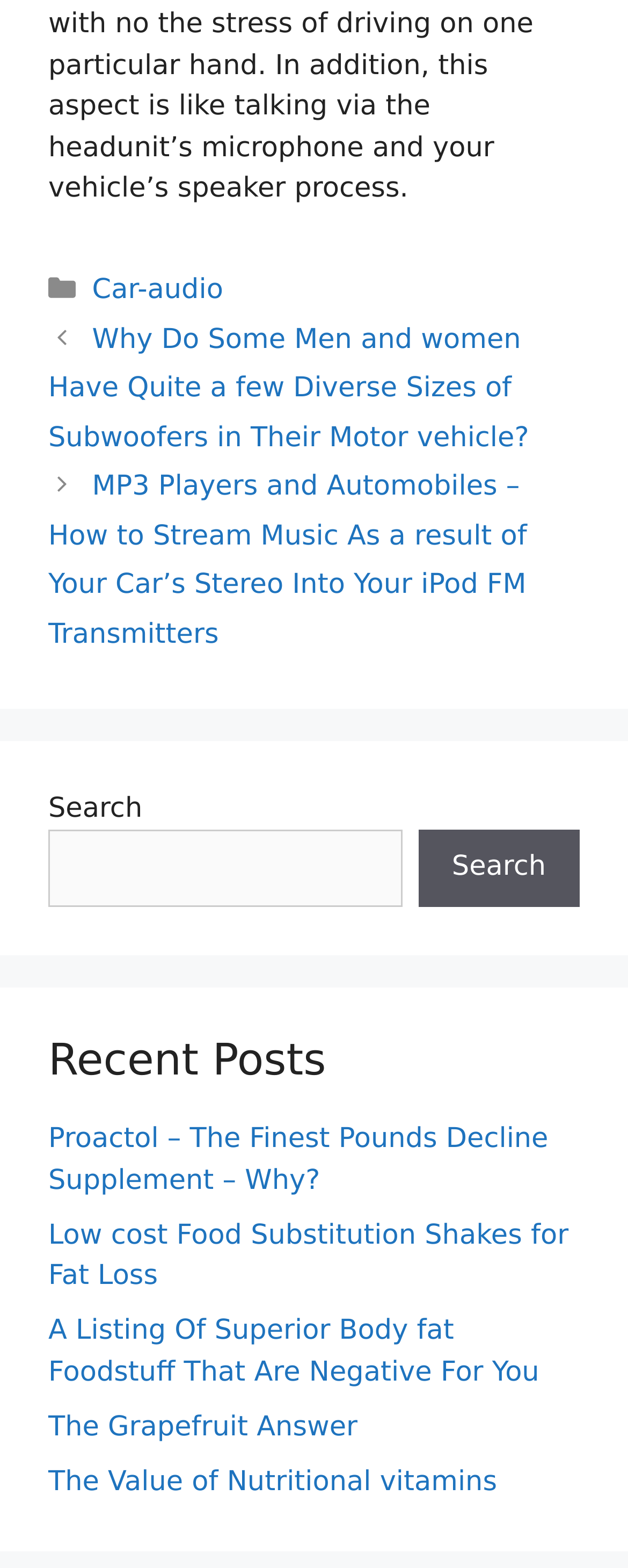Answer briefly with one word or phrase:
How many links are there in the 'Recent Posts' section?

5